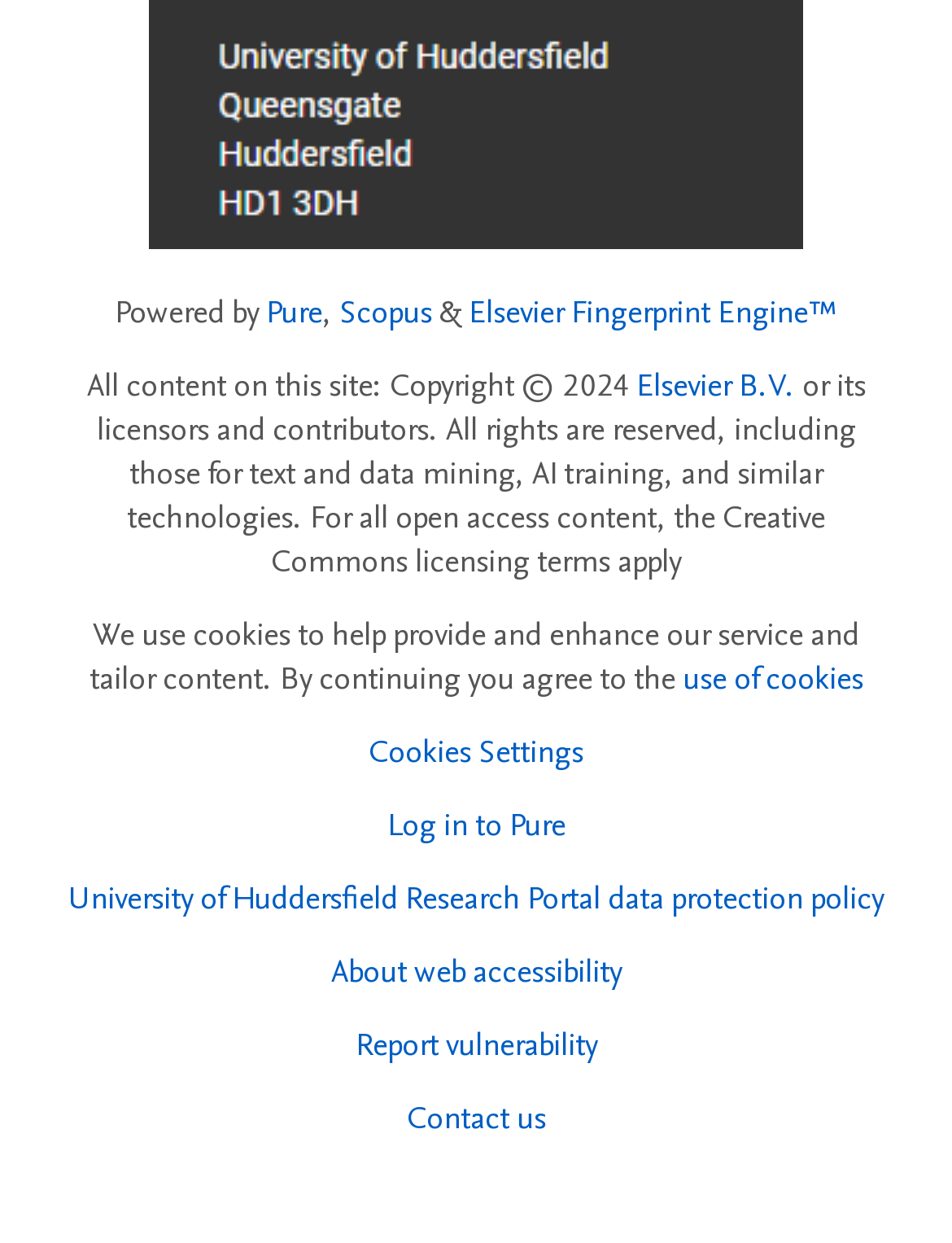Analyze the image and answer the question with as much detail as possible: 
What is the purpose of the cookies?

The purpose of the cookies can be found in the static text element 'We use cookies to help provide and enhance our service and tailor content.' which is located at the bottom of the webpage.